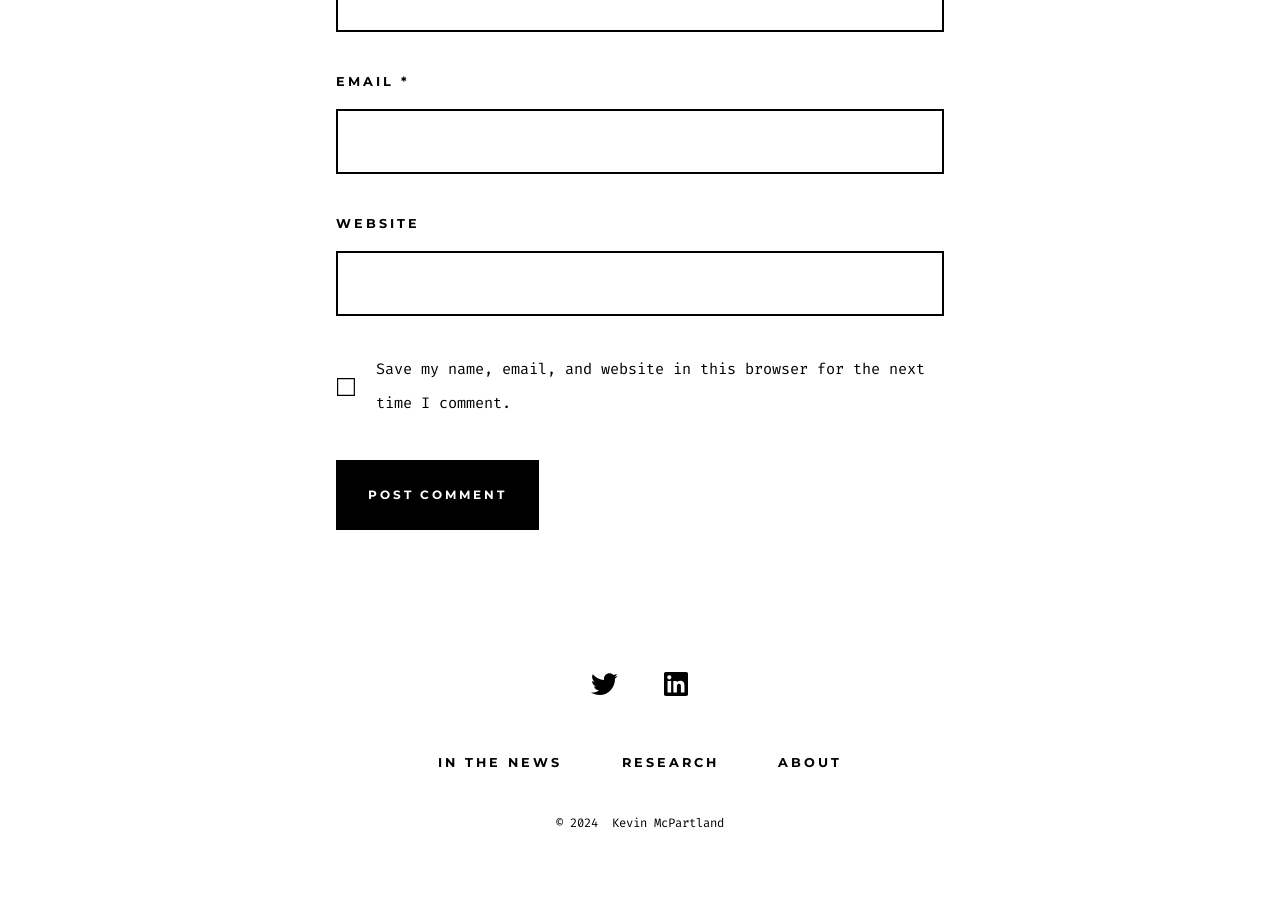Please respond to the question using a single word or phrase:
What is the function of the 'Post Comment' button?

To submit a comment